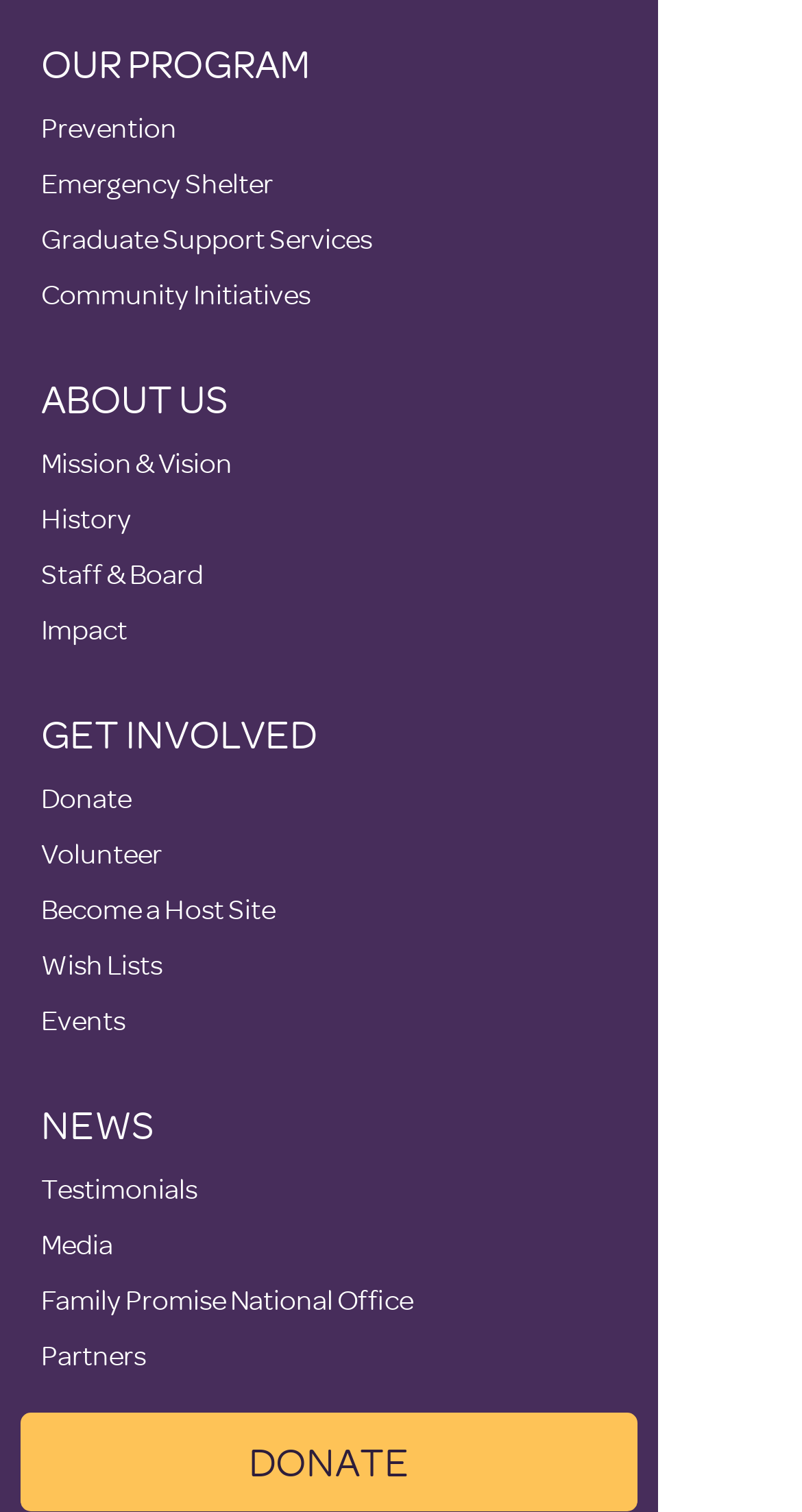Please locate the bounding box coordinates of the element that needs to be clicked to achieve the following instruction: "Donate to the organization". The coordinates should be four float numbers between 0 and 1, i.e., [left, top, right, bottom].

[0.026, 0.934, 0.795, 1.0]